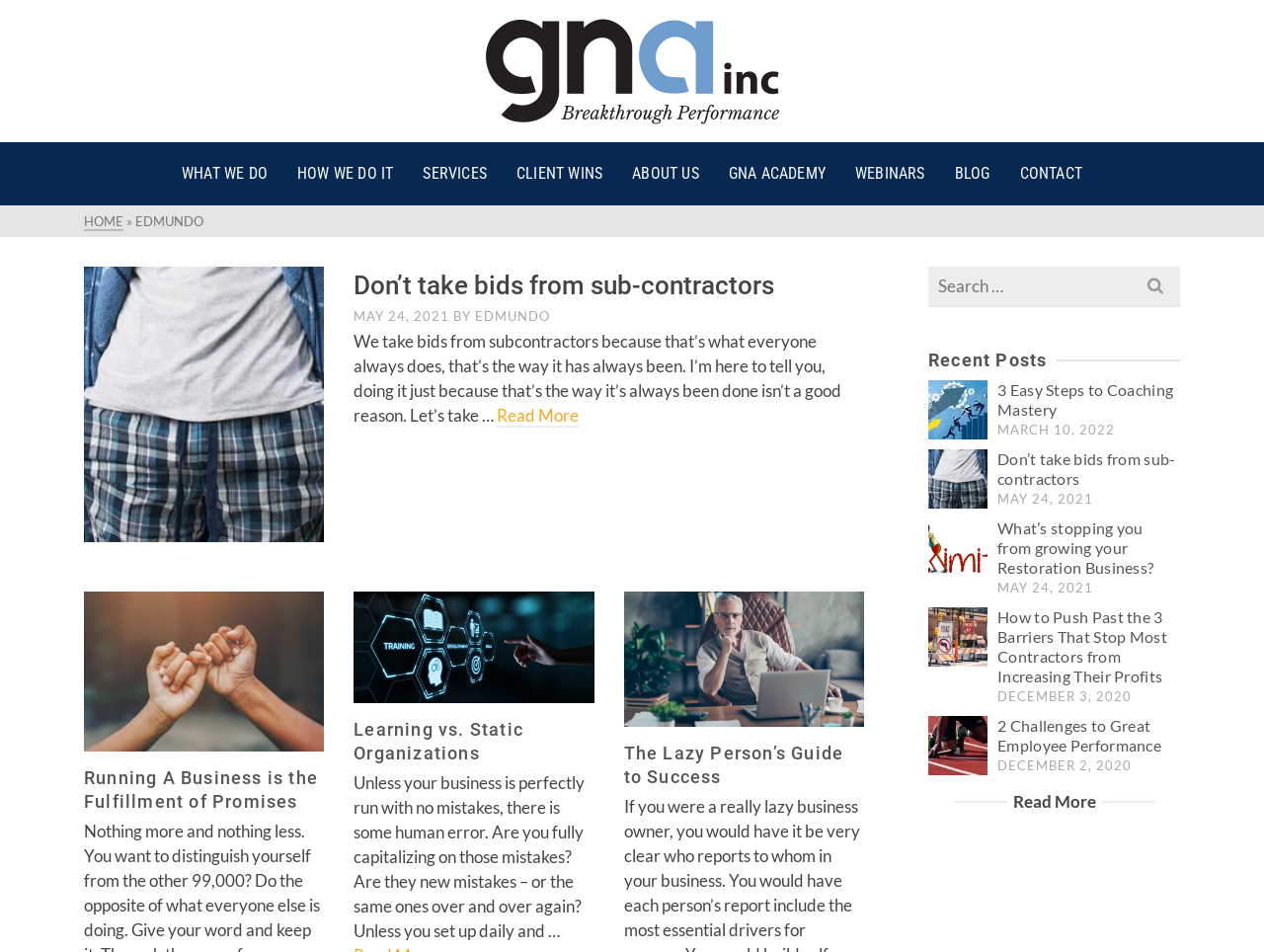Indicate the bounding box coordinates of the element that needs to be clicked to satisfy the following instruction: "Read the 'Don’t take bids from sub-contractors' article". The coordinates should be four float numbers between 0 and 1, i.e., [left, top, right, bottom].

[0.066, 0.412, 0.256, 0.434]